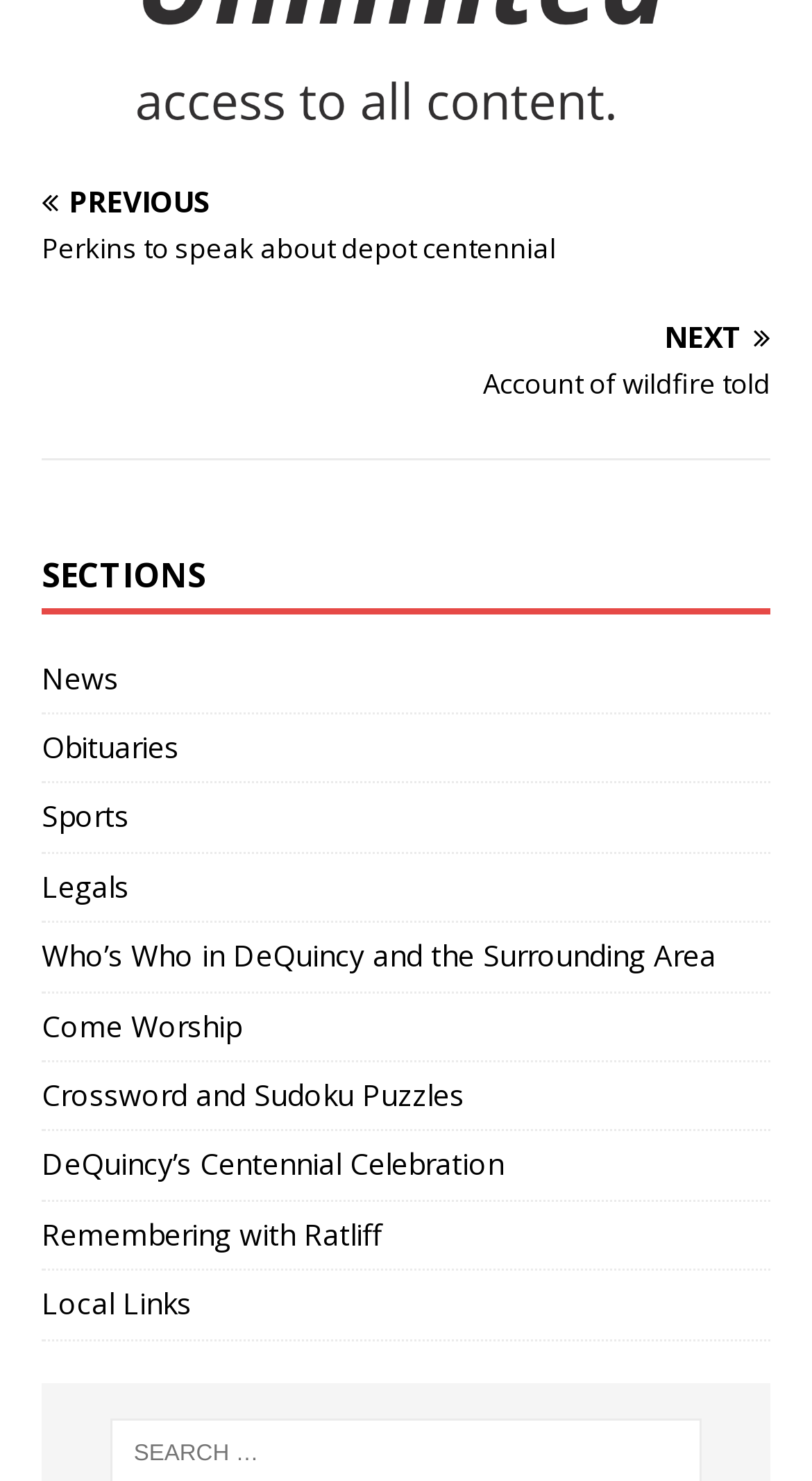Provide the bounding box for the UI element matching this description: "Local Links".

[0.051, 0.858, 0.949, 0.904]